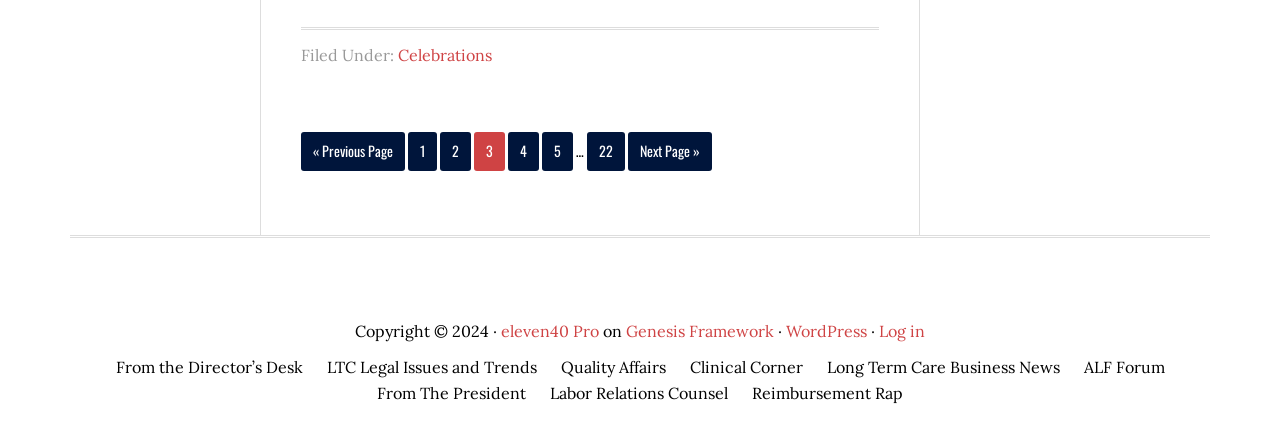What is the category of the current page?
Look at the image and answer the question using a single word or phrase.

Celebrations